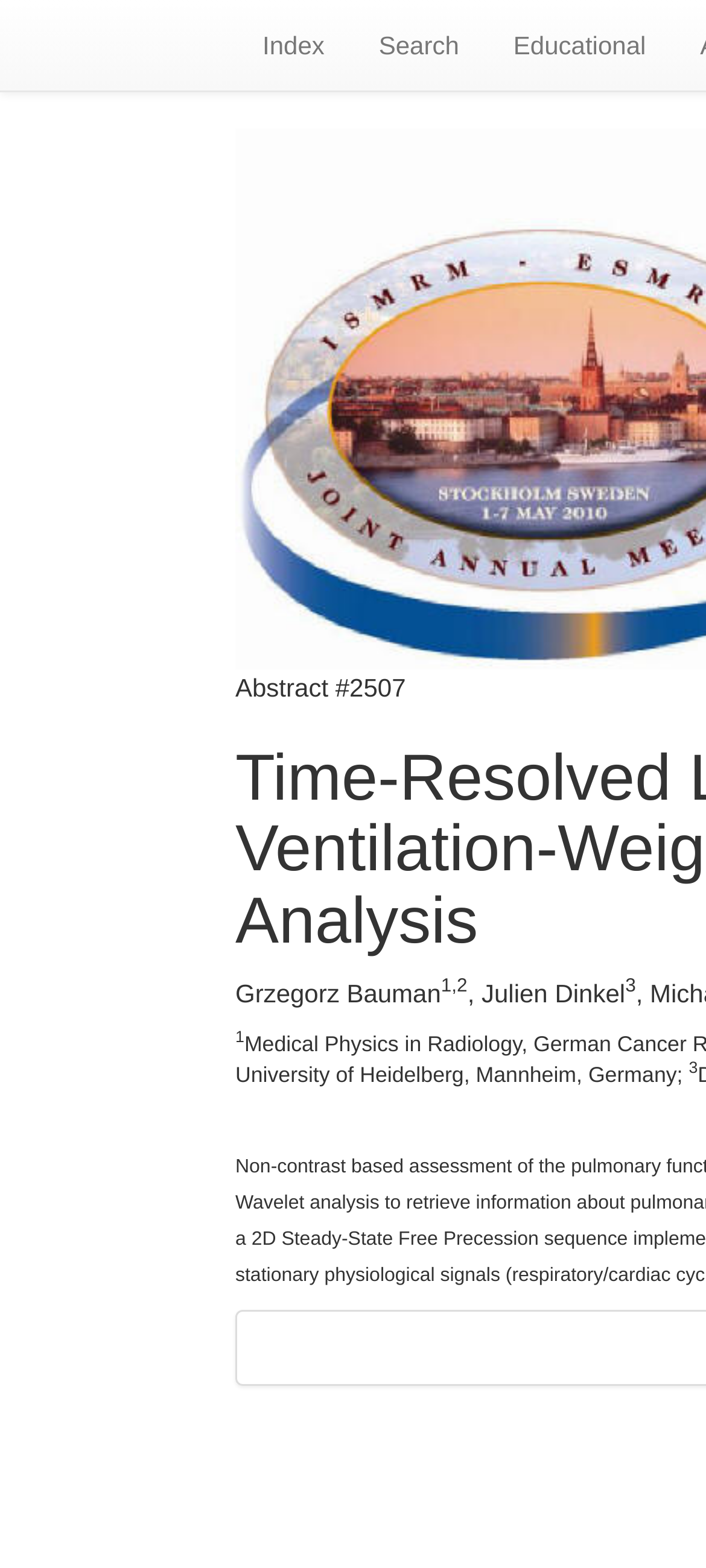How many links are in the top navigation? Examine the screenshot and reply using just one word or a brief phrase.

3